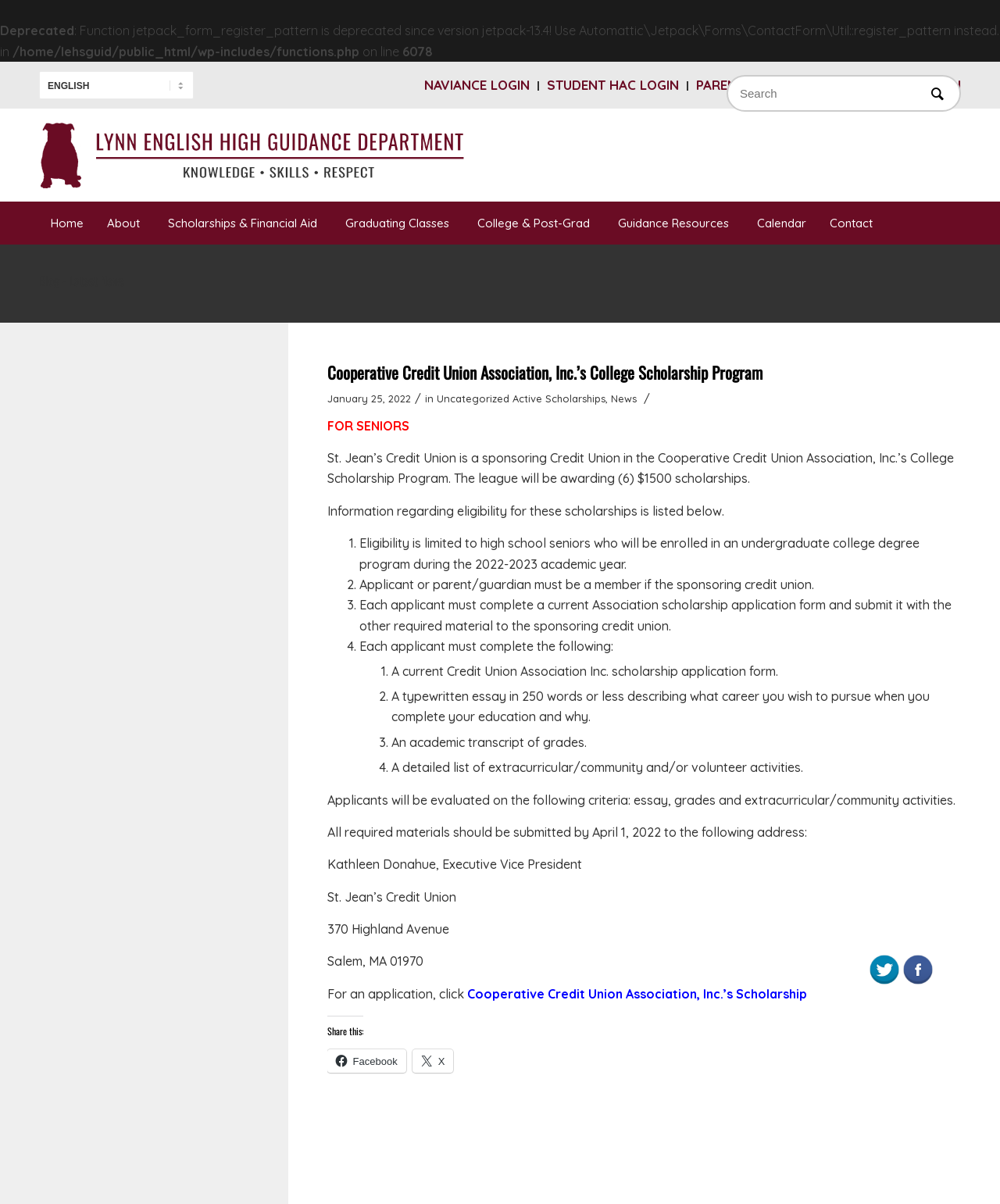Based on the element description Student HAC Login, identify the bounding box coordinates for the UI element. The coordinates should be in the format (top-left x, top-left y, bottom-right x, bottom-right y) and within the 0 to 1 range.

[0.547, 0.059, 0.679, 0.082]